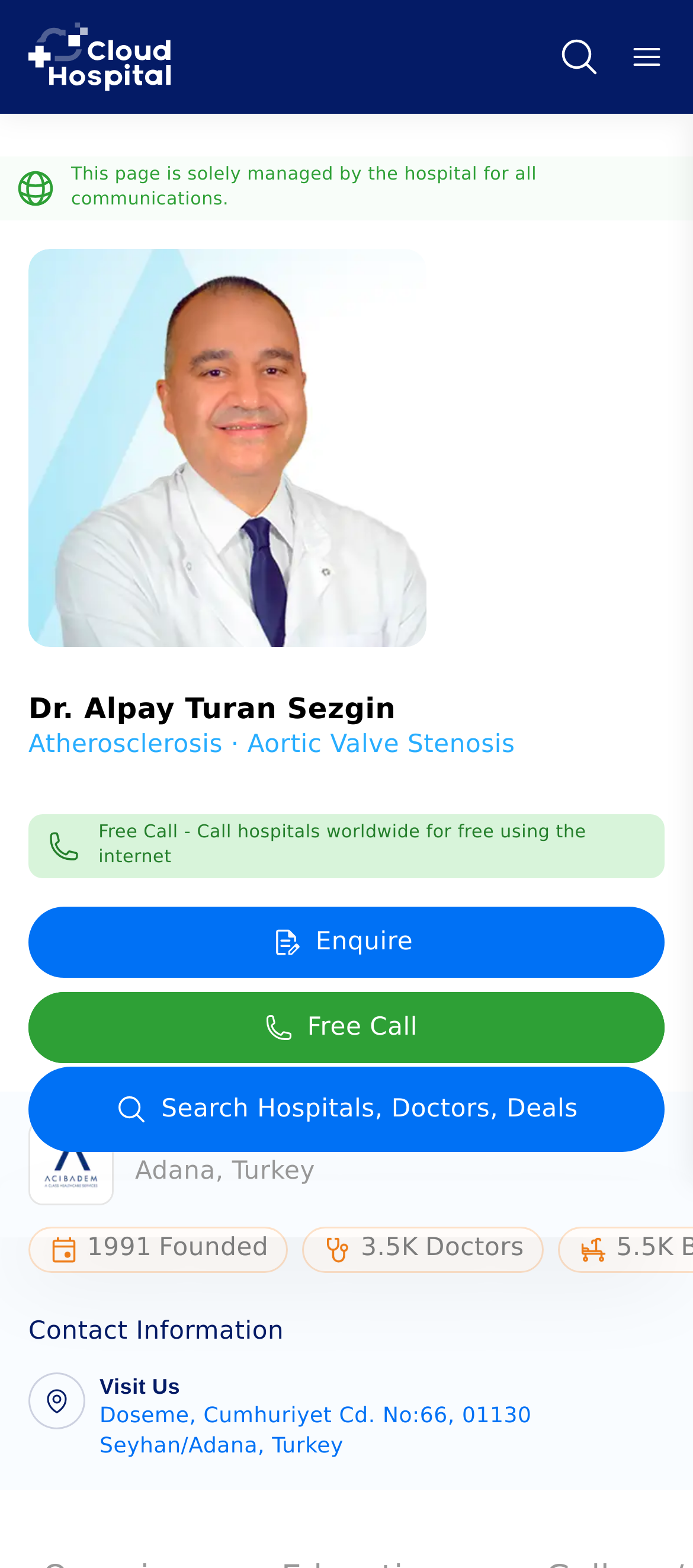How many doctors are there in the hospital?
Using the visual information, respond with a single word or phrase.

3.5K